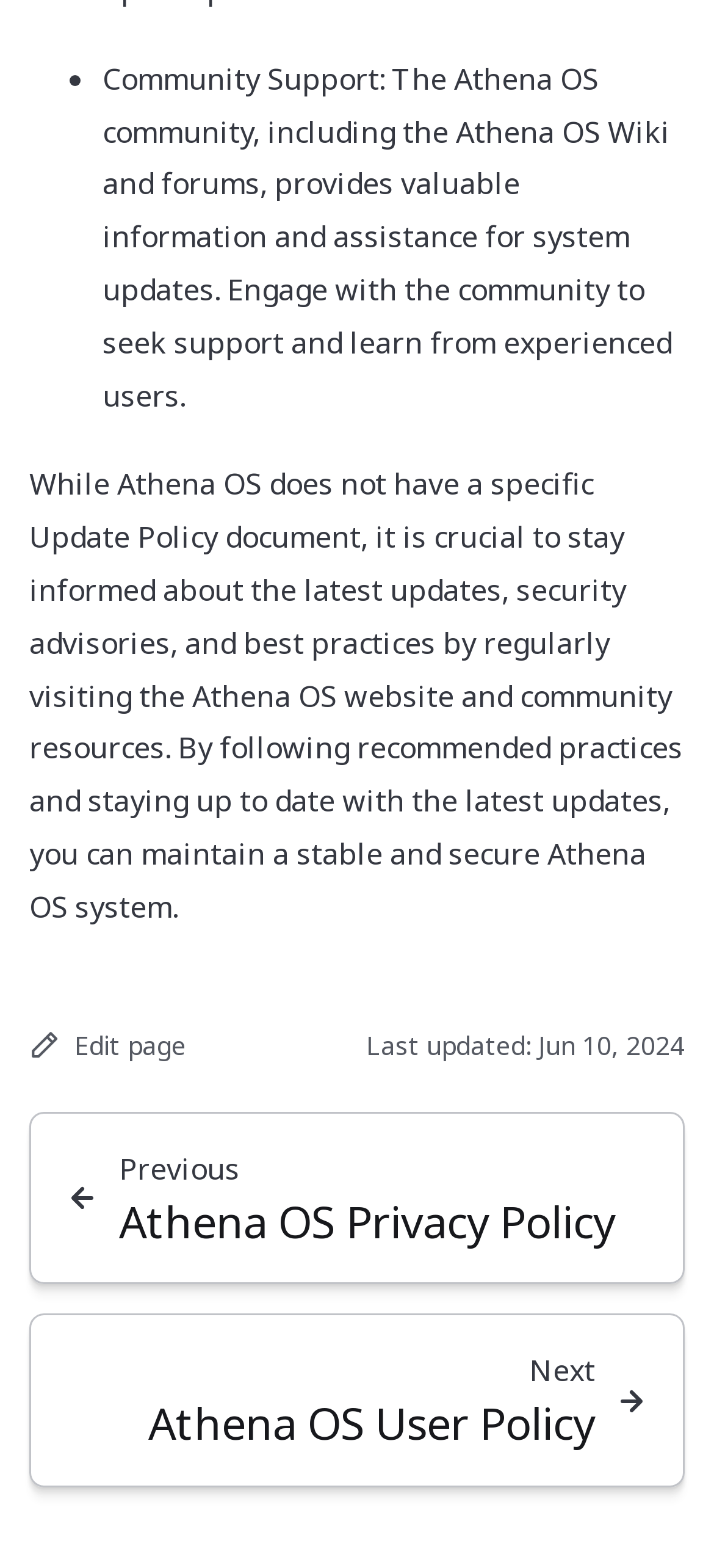How can one maintain a stable and secure Athena OS system?
Please answer using one word or phrase, based on the screenshot.

Stay informed and follow best practices